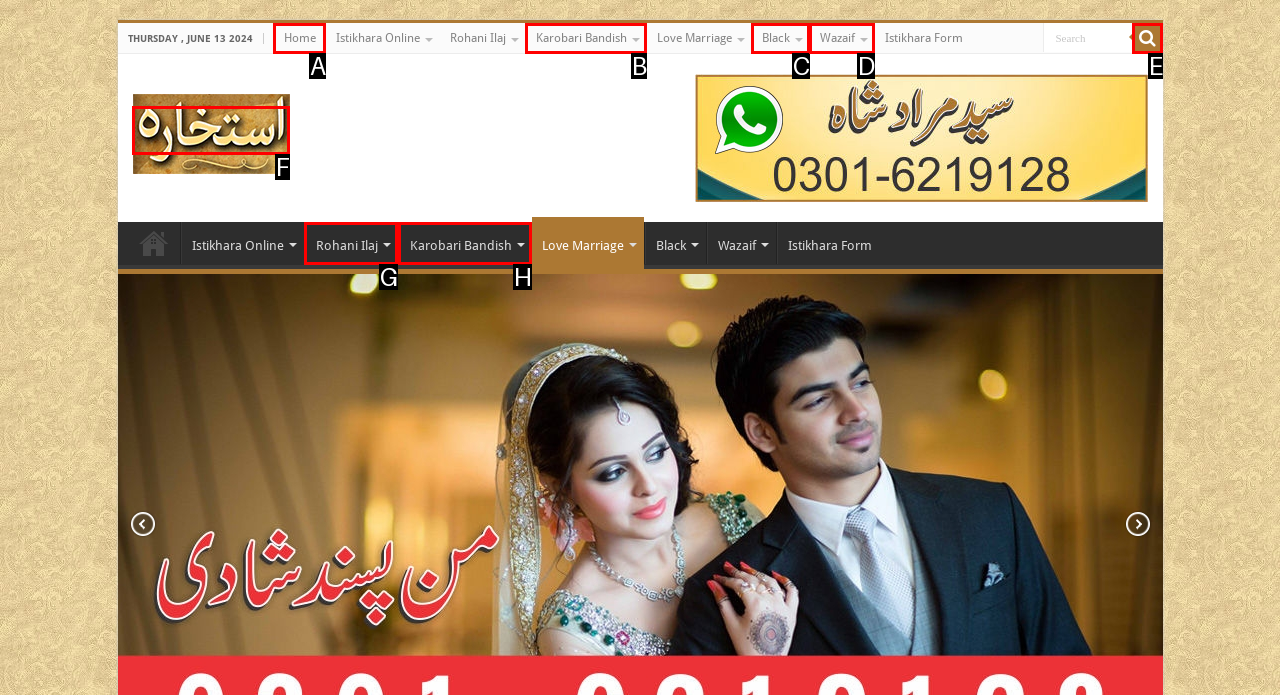Based on the element description: Black, choose the best matching option. Provide the letter of the option directly.

C